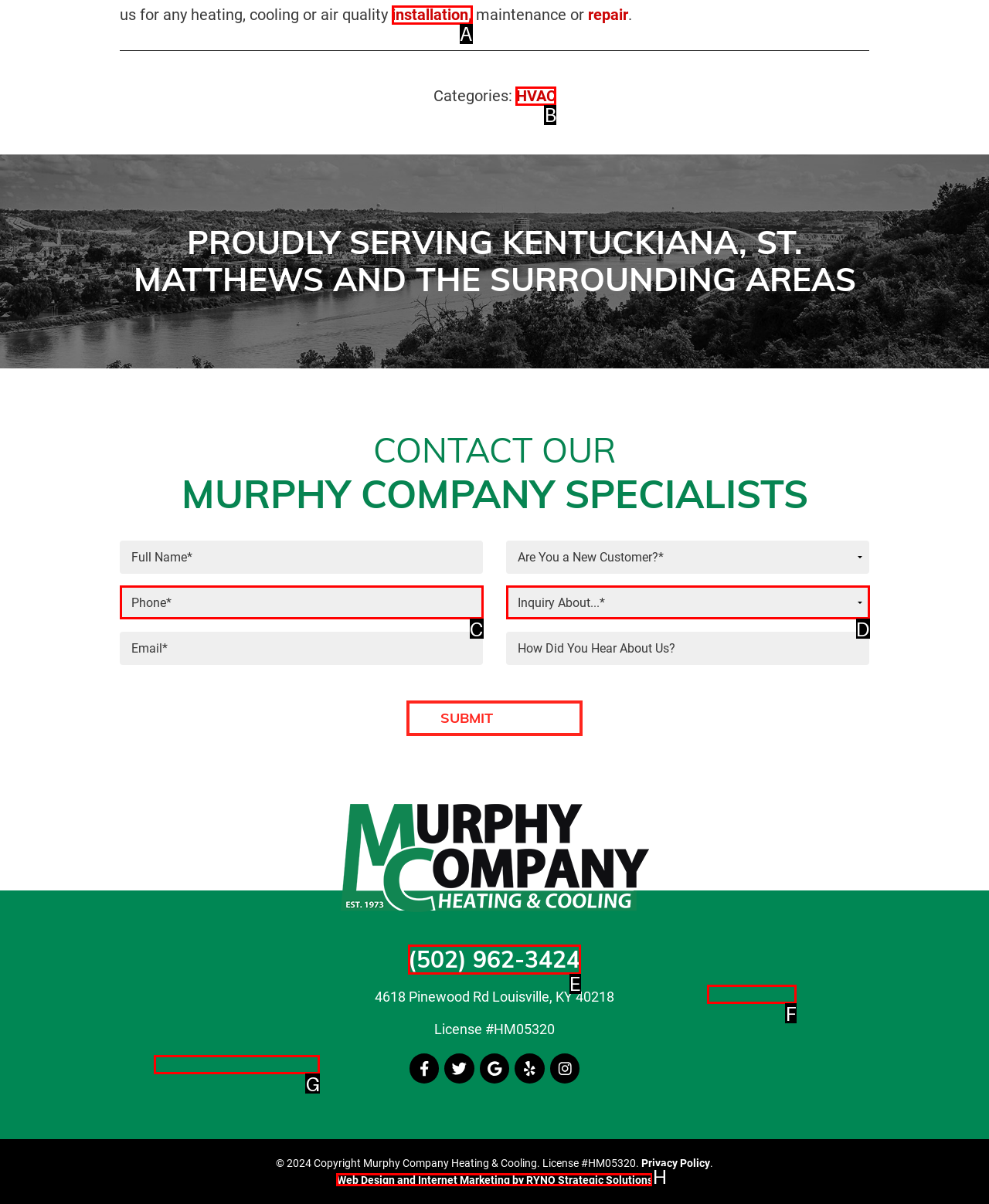Determine the letter of the UI element that will complete the task: Call the phone number
Reply with the corresponding letter.

E